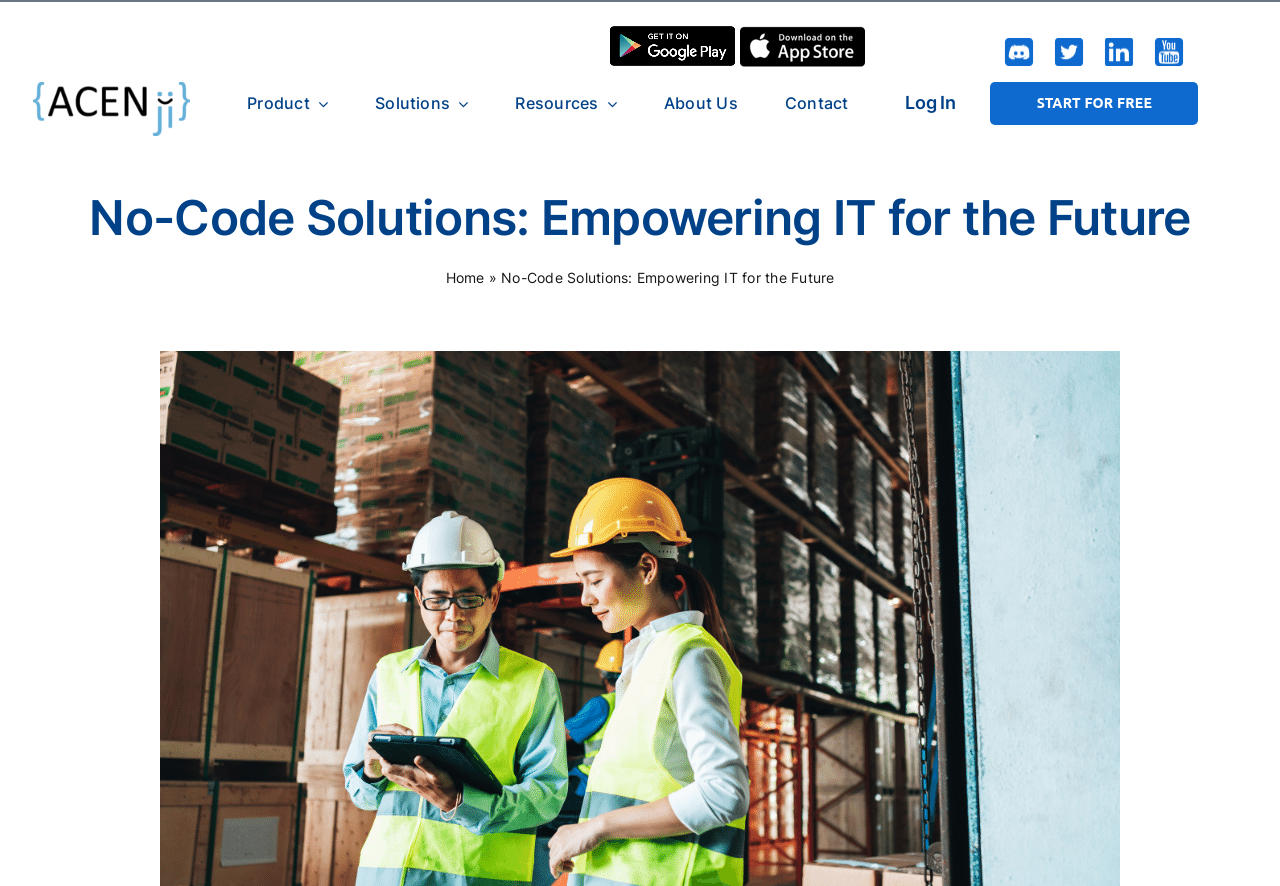Can you find and provide the main heading text of this webpage?

No-Code Solutions: Empowering IT for the Future